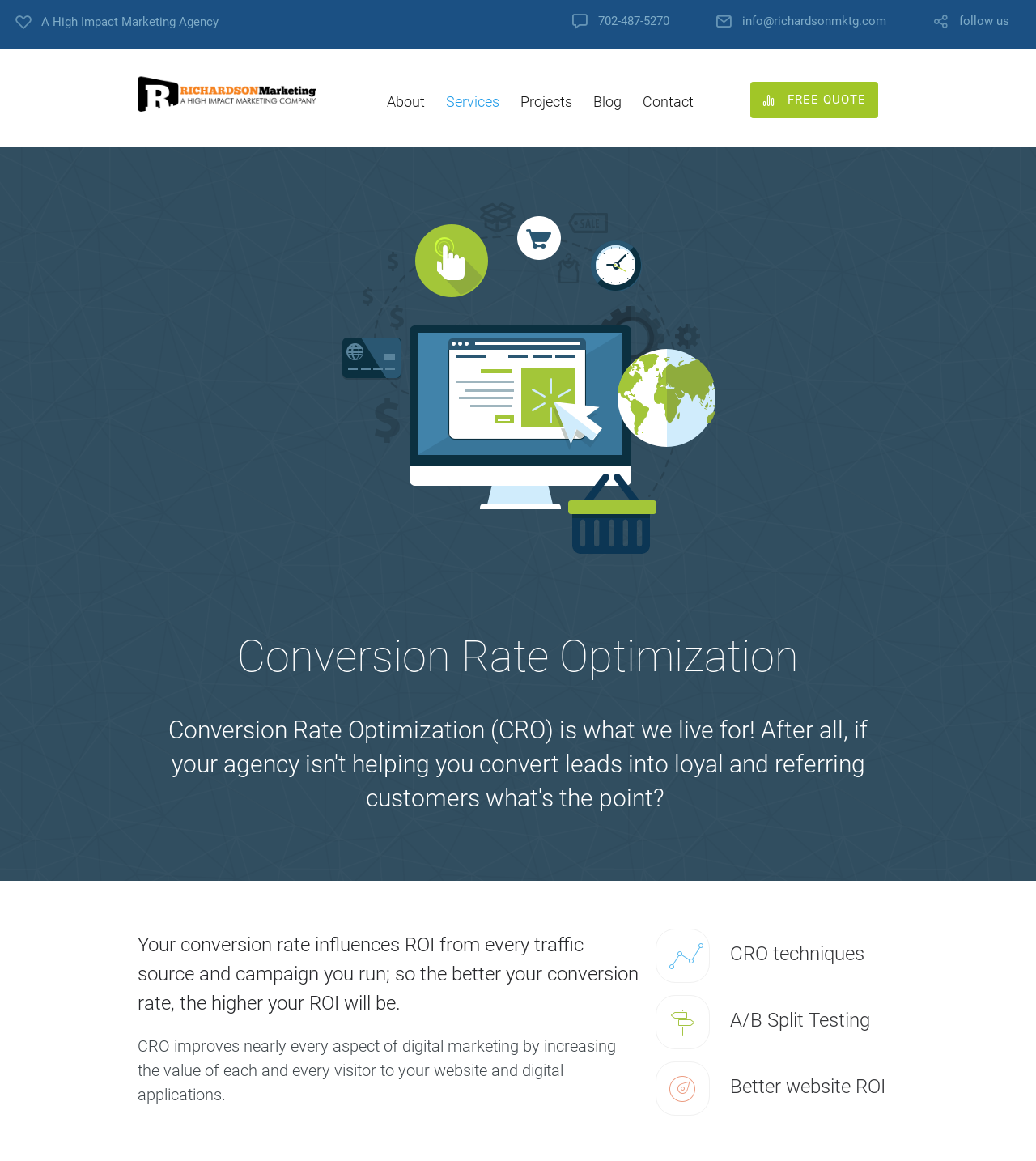What is one technique used in Conversion Rate Optimization?
Using the visual information, respond with a single word or phrase.

A/B Split Testing